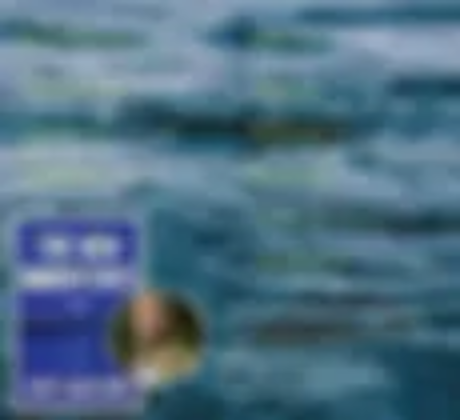Write a descriptive caption for the image, covering all notable aspects.

The image depicts a scene from New Orleans, LA, featuring a body of water that reflects the surrounding environment, creating a serene atmosphere. In the foreground, a blue informational sign can be seen, likely indicating details relevant to an upcoming event. To the left, there is a circular inset of an individual, possibly a participant or organizer associated with the event being promoted. This image effectively captures the essence of a vibrant community event taking place near the water, emphasizing both local culture and engagement.